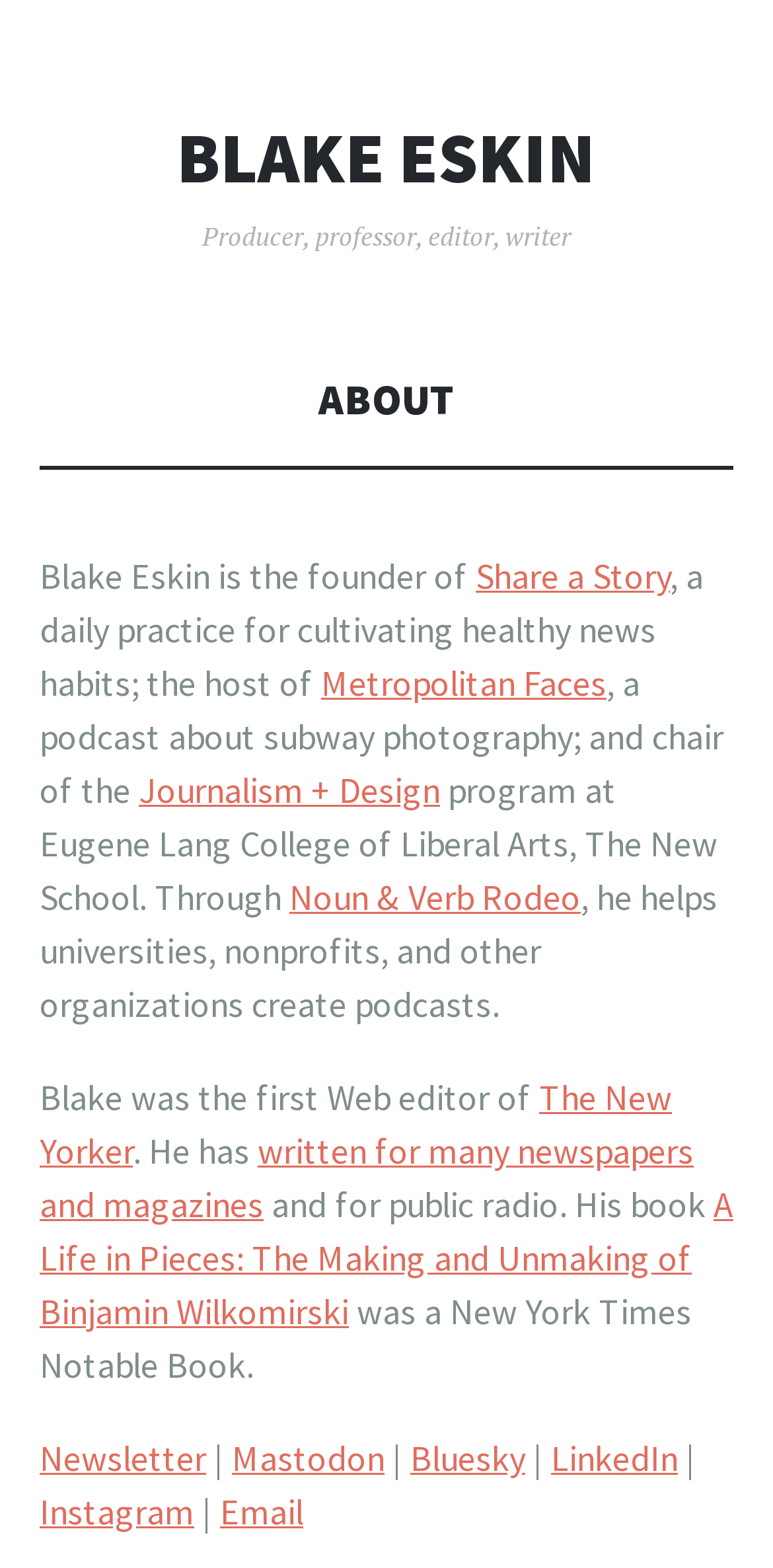What is the name of the daily practice founded by Blake Eskin?
Can you give a detailed and elaborate answer to the question?

According to the webpage, Blake Eskin is the founder of 'Share a Story', a daily practice for cultivating healthy news habits, which is linked to from the text 'Blake Eskin is the founder of Share a Story'.